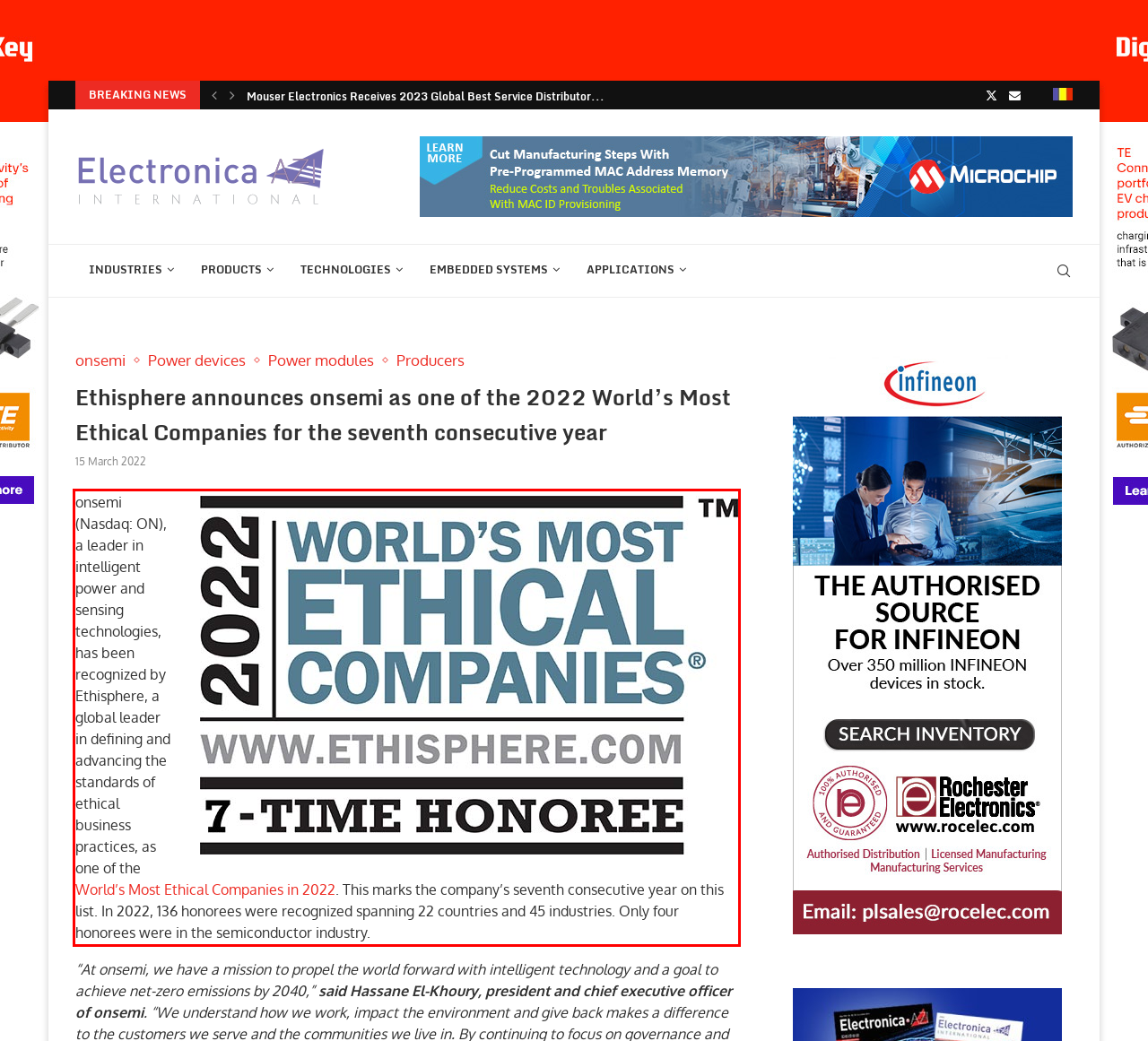Examine the screenshot of the webpage, locate the red bounding box, and perform OCR to extract the text contained within it.

onsemi (Nasdaq: ON), a leader in intelligent power and sensing technologies, has been recognized by Ethisphere, a global leader in defining and advancing the standards of ethical business practices, as one of the World’s Most Ethical Companies in 2022. This marks the company’s seventh consecutive year on this list. In 2022, 136 honorees were recognized spanning 22 countries and 45 industries. Only four honorees were in the semiconductor industry.